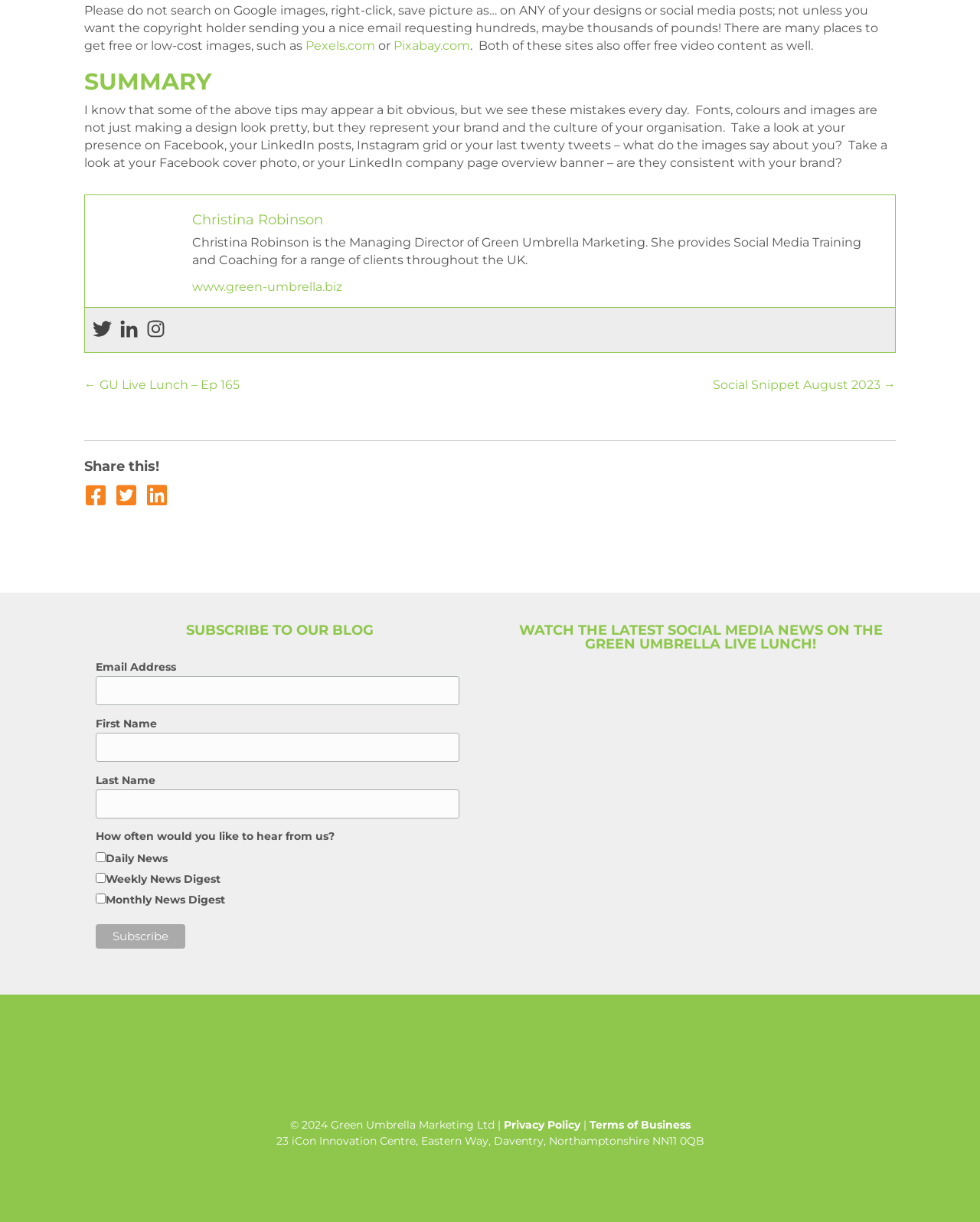What is the topic of the 'SUMMARY' section?
Give a single word or phrase answer based on the content of the image.

Brand representation